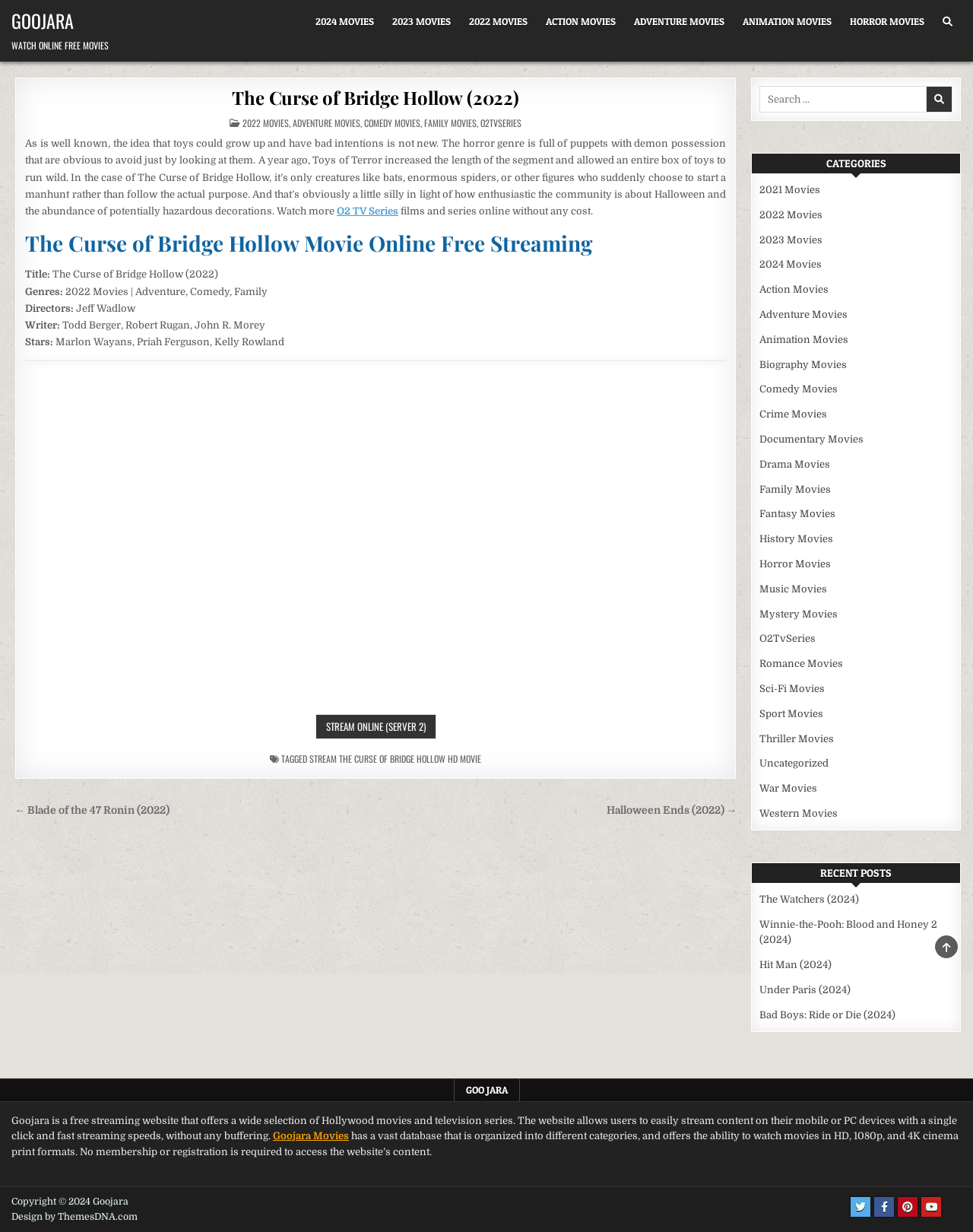Please predict the bounding box coordinates (top-left x, top-left y, bottom-right x, bottom-right y) for the UI element in the screenshot that fits the description: Goojara

[0.012, 0.006, 0.076, 0.028]